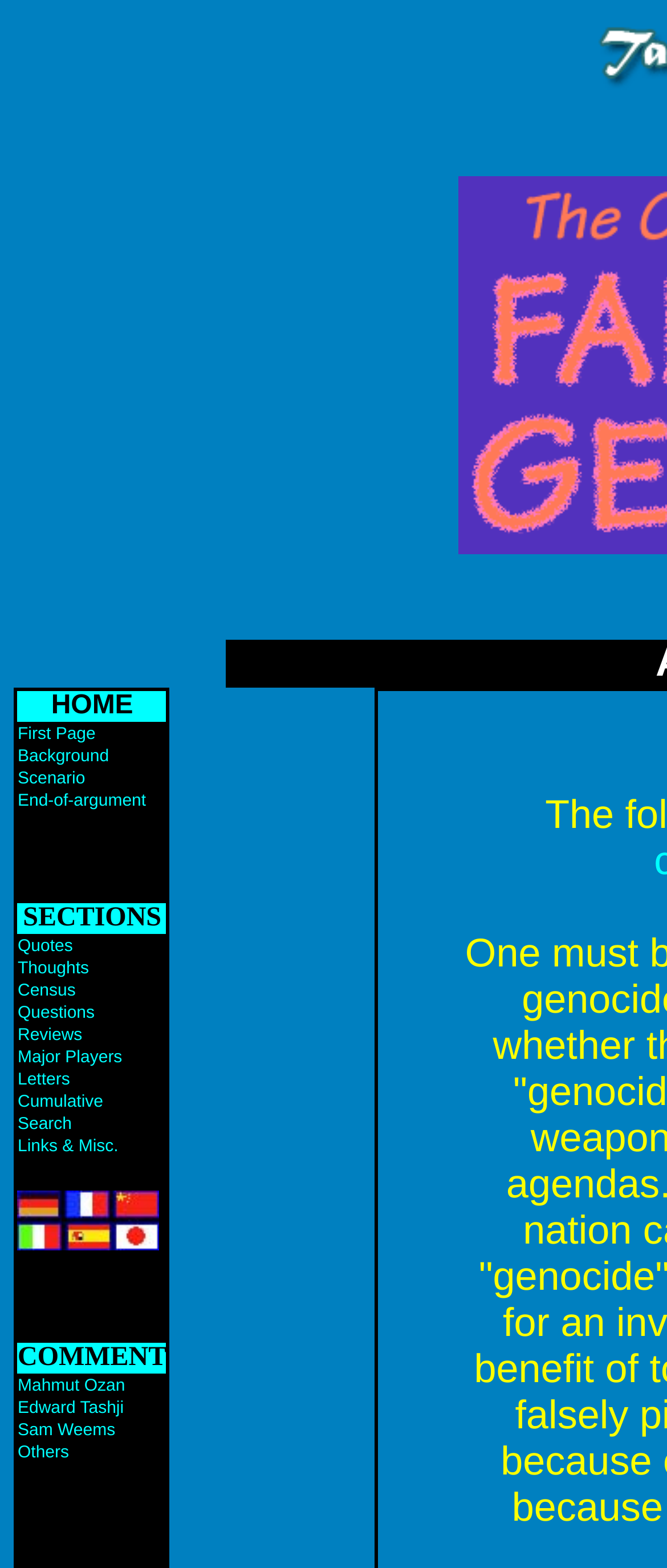Give a succinct answer to this question in a single word or phrase: 
What is the first link in the first table?

First Page